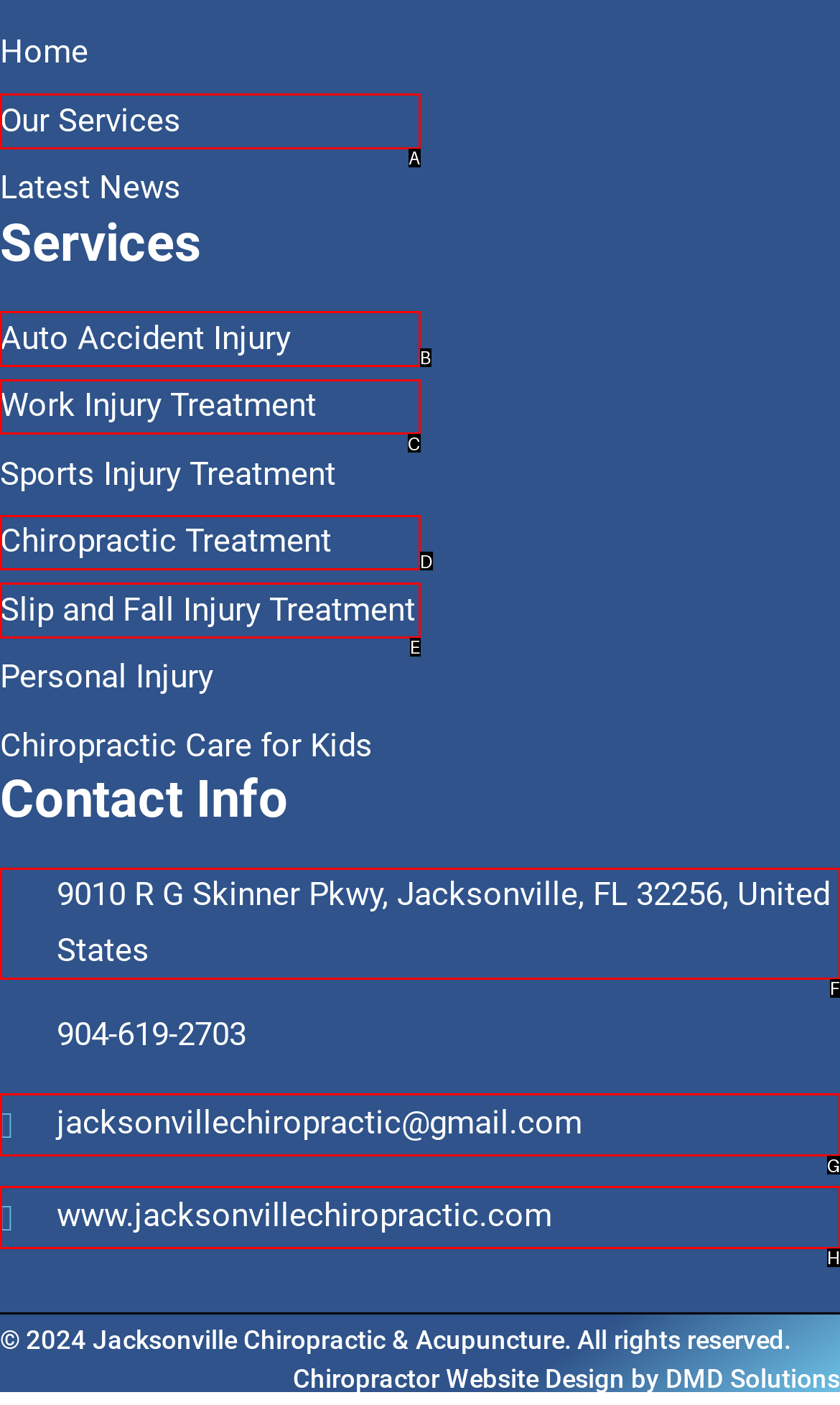What is the letter of the UI element you should click to Get contact information? Provide the letter directly.

F